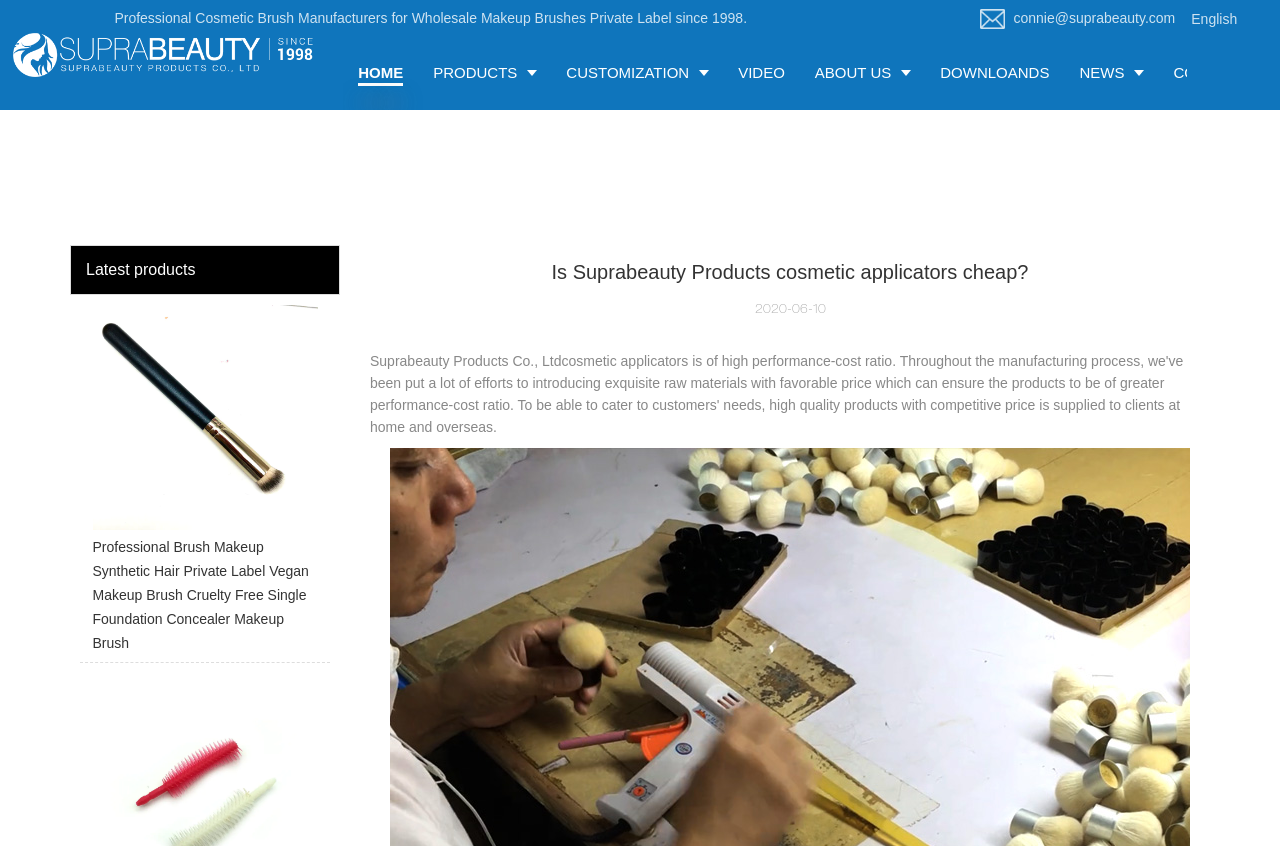How many main navigation links are there?
Based on the screenshot, provide your answer in one word or phrase.

7